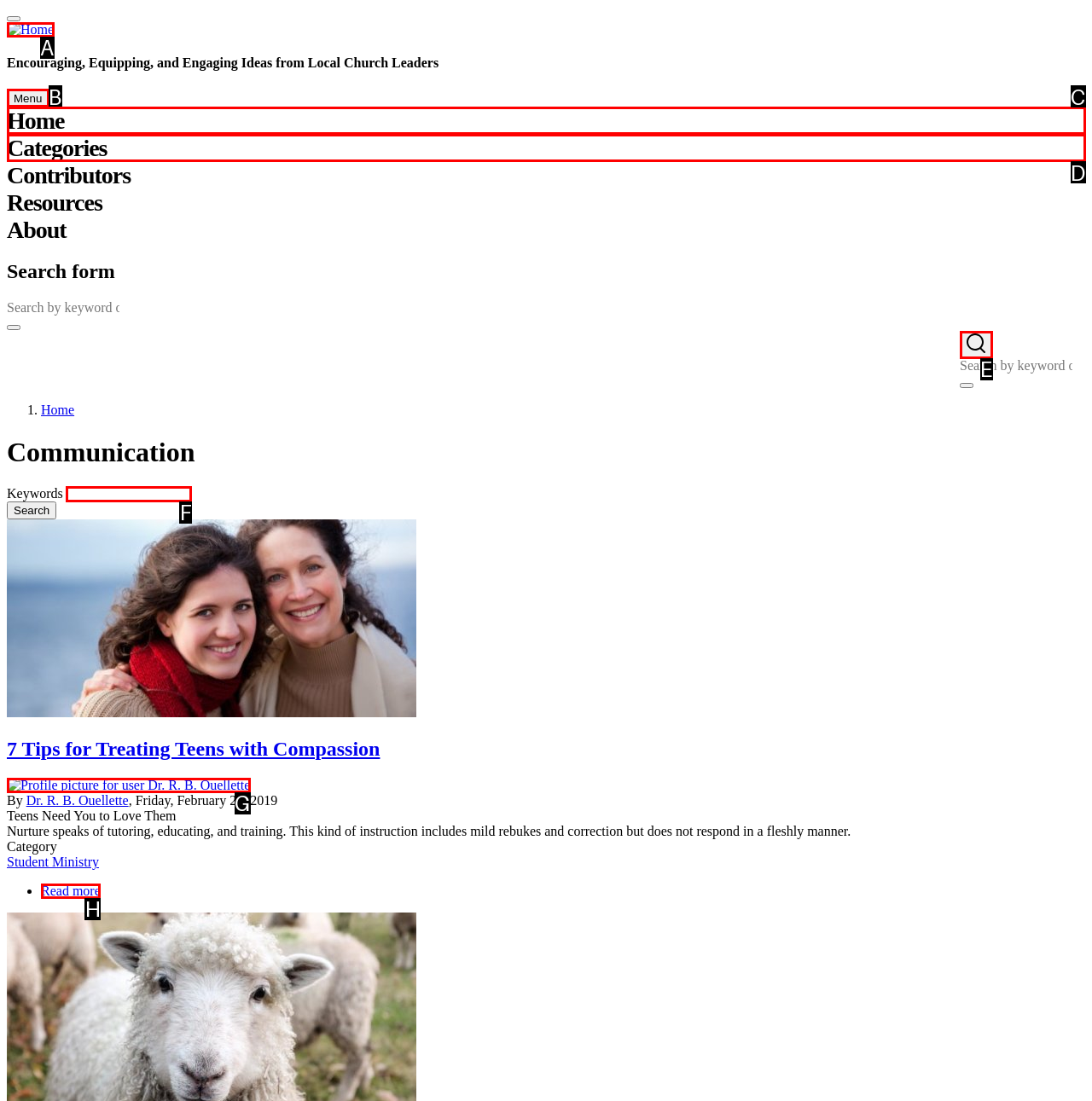Pick the right letter to click to achieve the task: Read more about 7 Tips for Treating Teens with Compassion
Answer with the letter of the correct option directly.

H